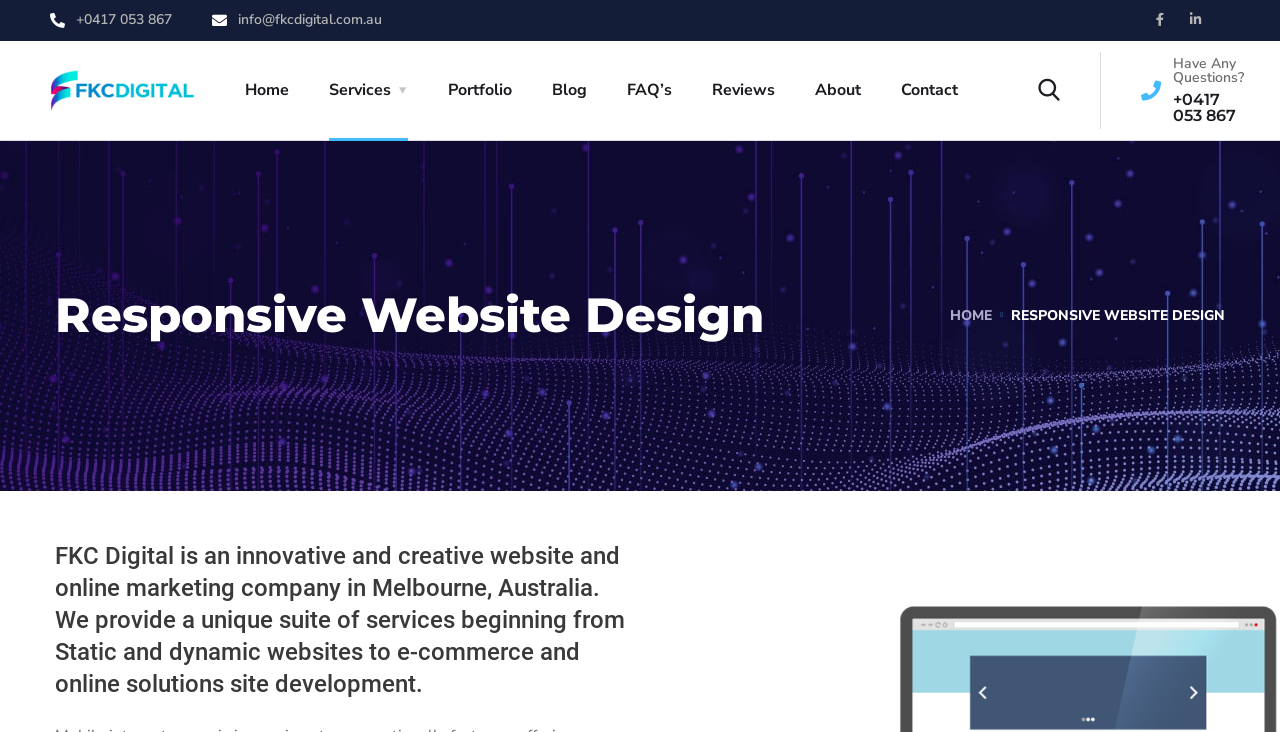Determine the bounding box coordinates of the region that needs to be clicked to achieve the task: "Go to the home page".

[0.191, 0.056, 0.226, 0.192]